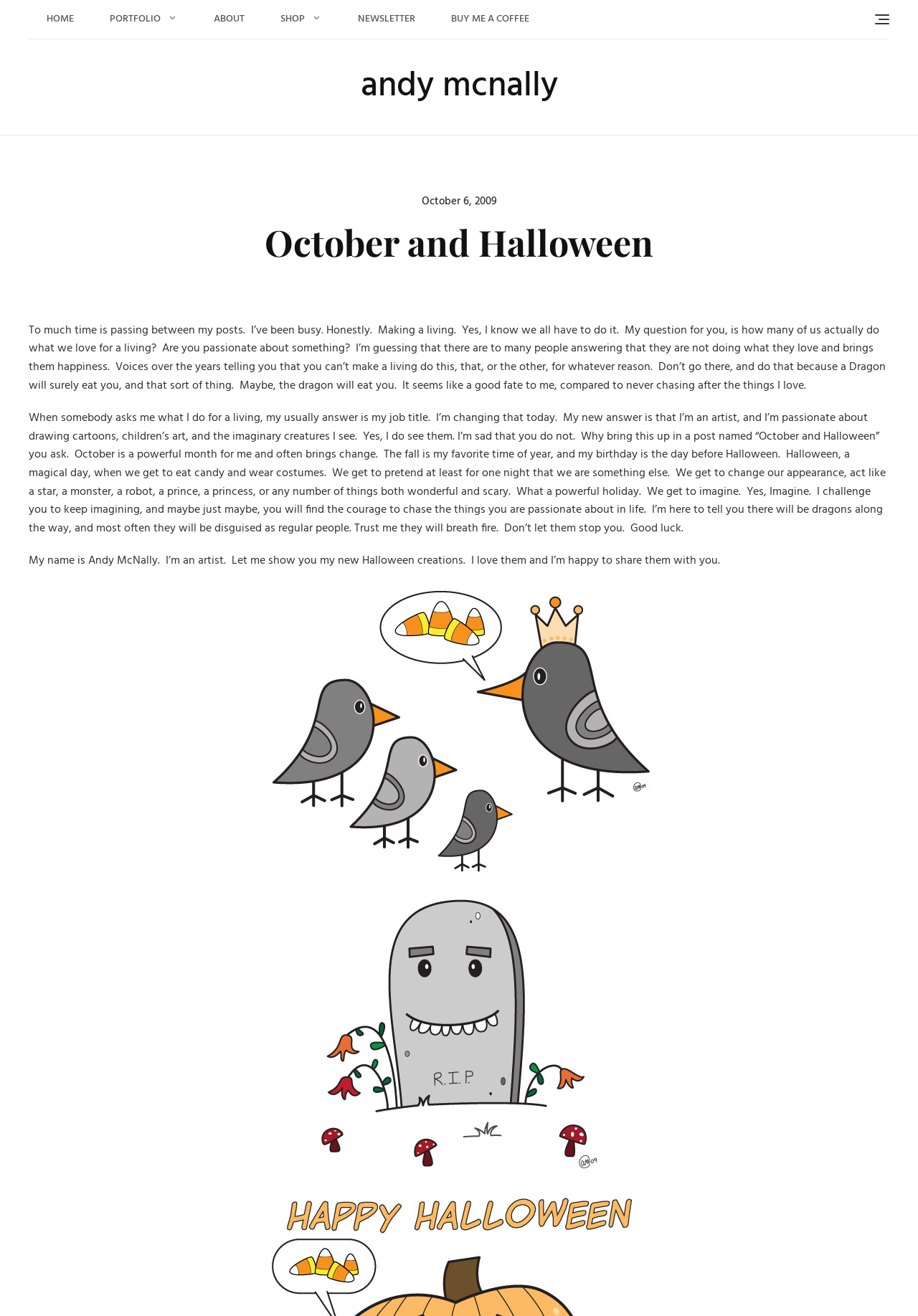Please provide a brief answer to the following inquiry using a single word or phrase:
What type of art does the author create?

Cartoons, children's art